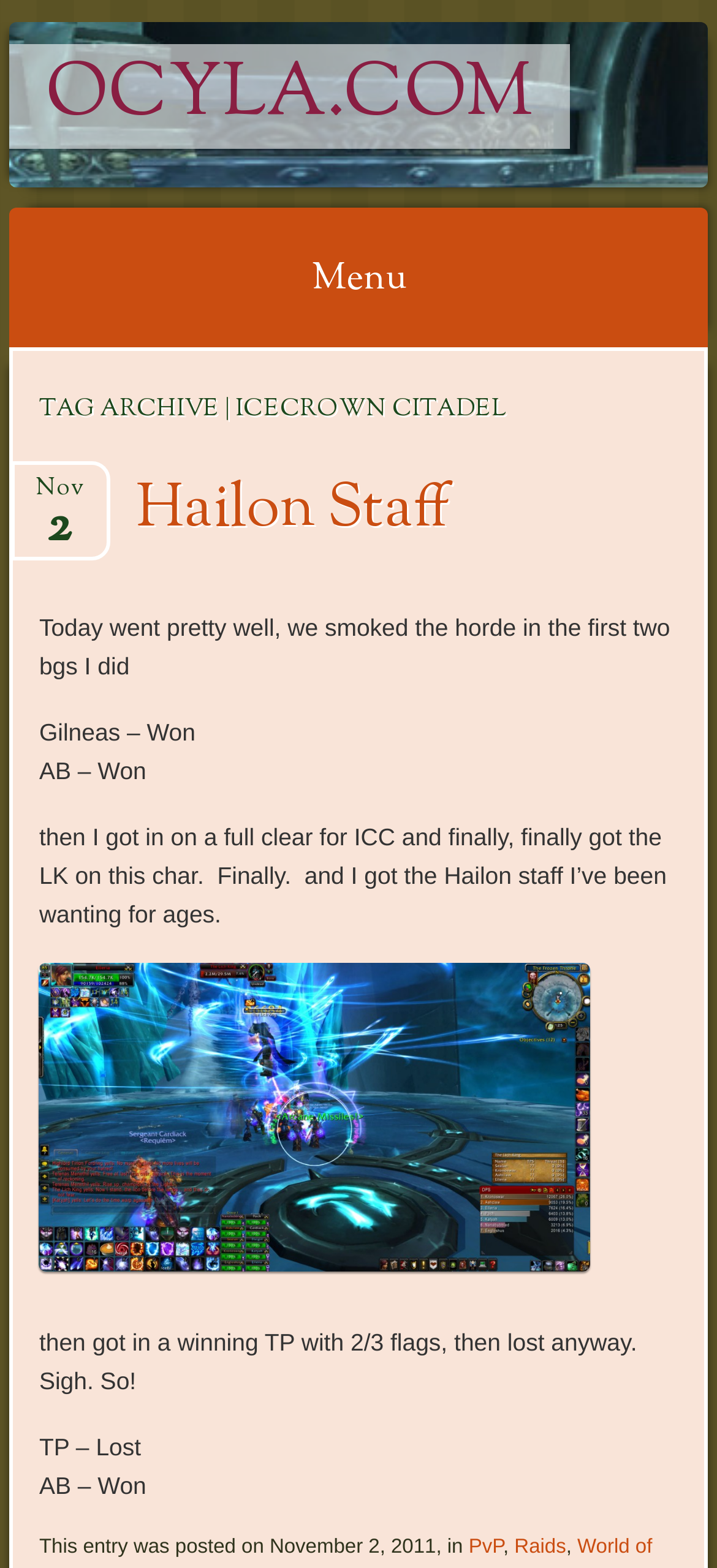What is the name of the character mentioned in the article?
Using the image, provide a detailed and thorough answer to the question.

The name of the character mentioned in the article can be found in the main content section of the webpage, where it is written as '217elleria' next to an image of the character.